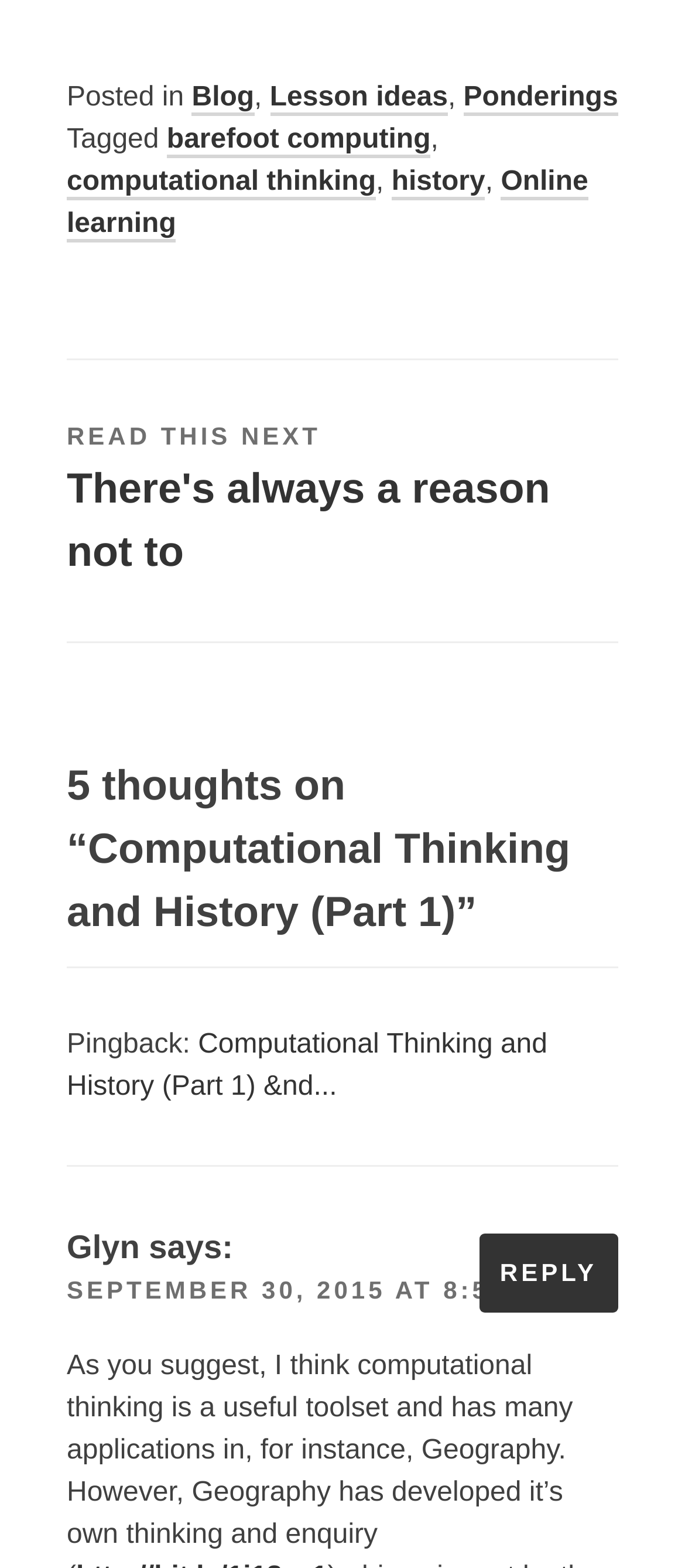What is the title of the next blog post?
Give a one-word or short-phrase answer derived from the screenshot.

There's always a reason not to